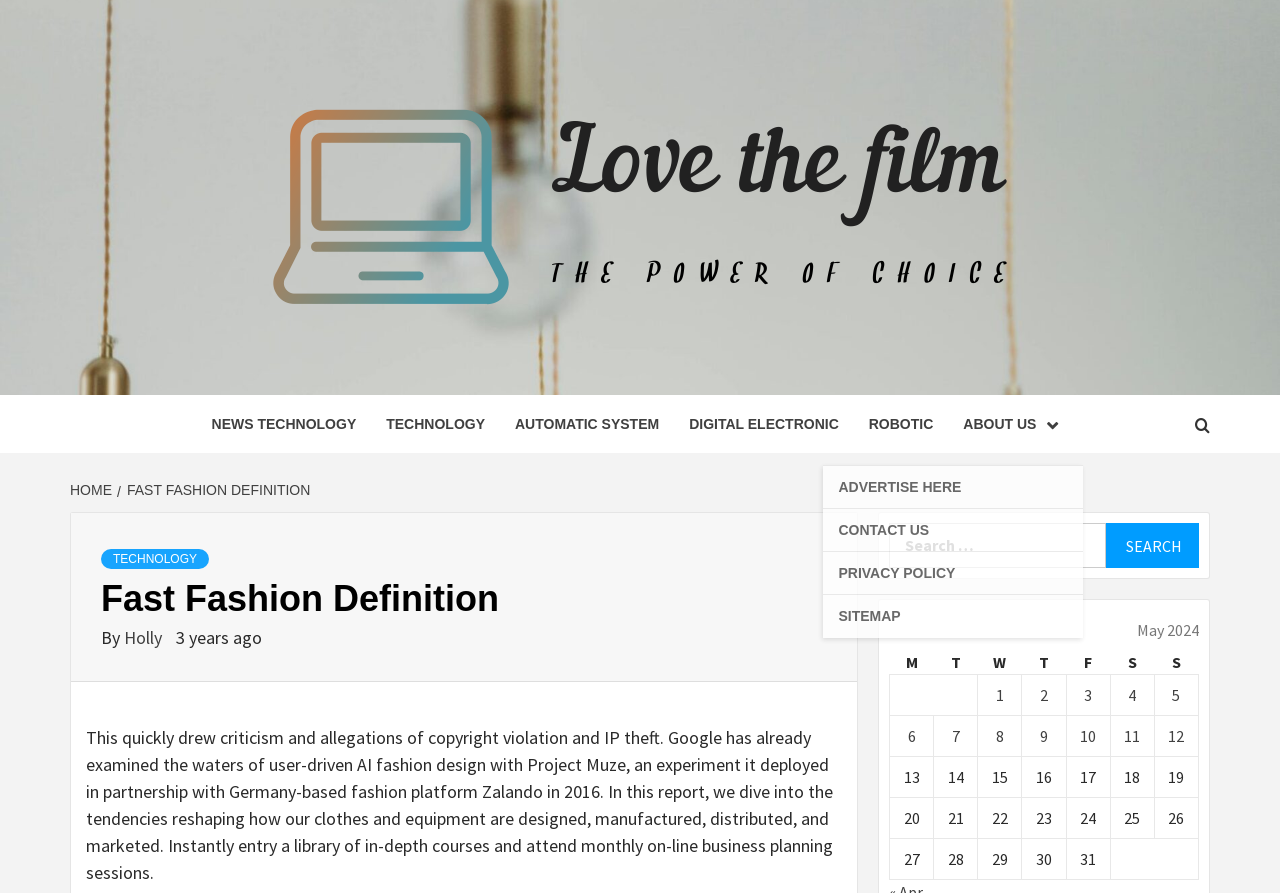Provide the bounding box coordinates of the area you need to click to execute the following instruction: "Read the 'THE POWER OF CHOICE' text".

[0.055, 0.362, 0.203, 0.381]